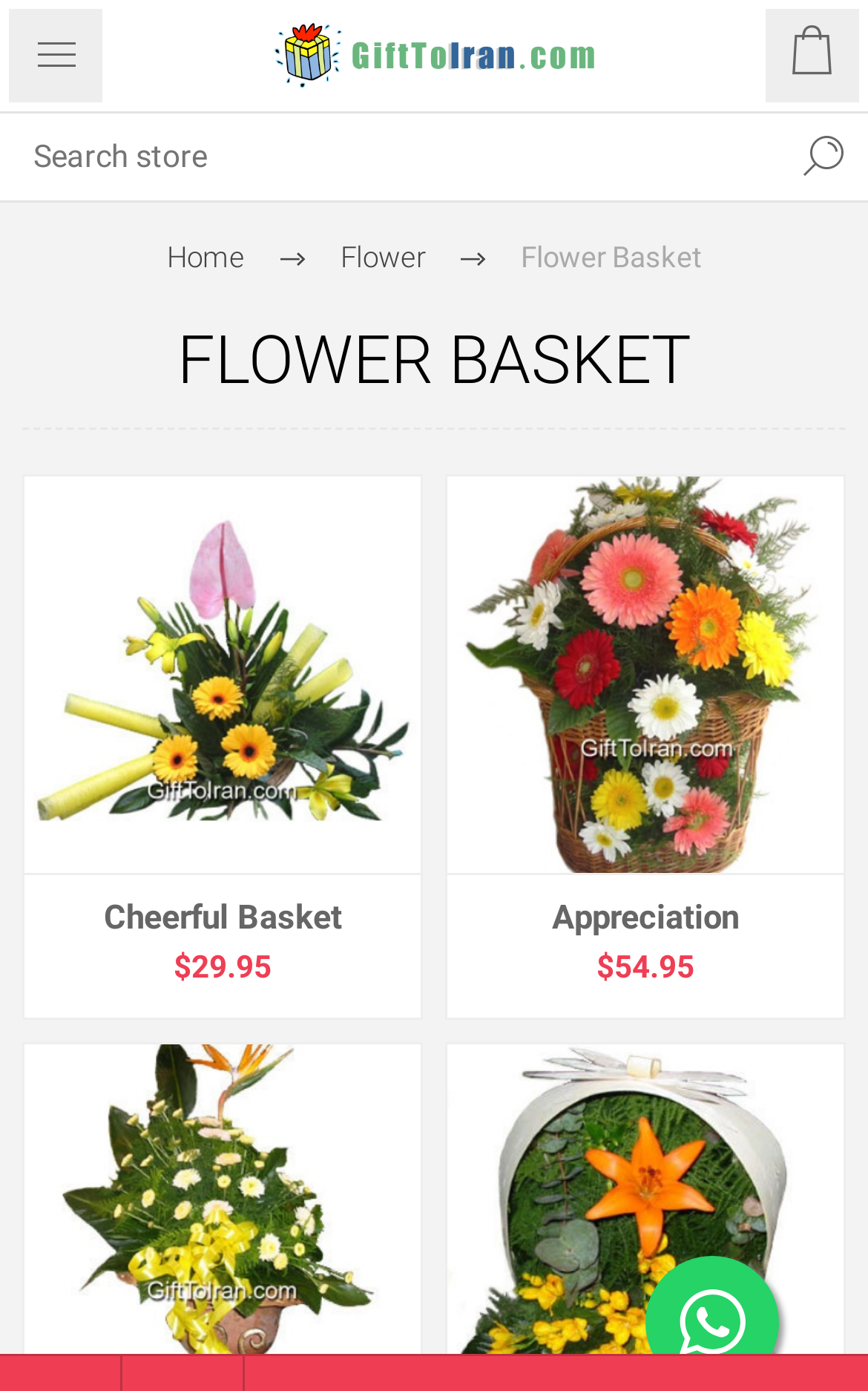Please locate the bounding box coordinates of the element that should be clicked to complete the given instruction: "View the Cheerful Basket gift".

[0.028, 0.343, 0.485, 0.628]